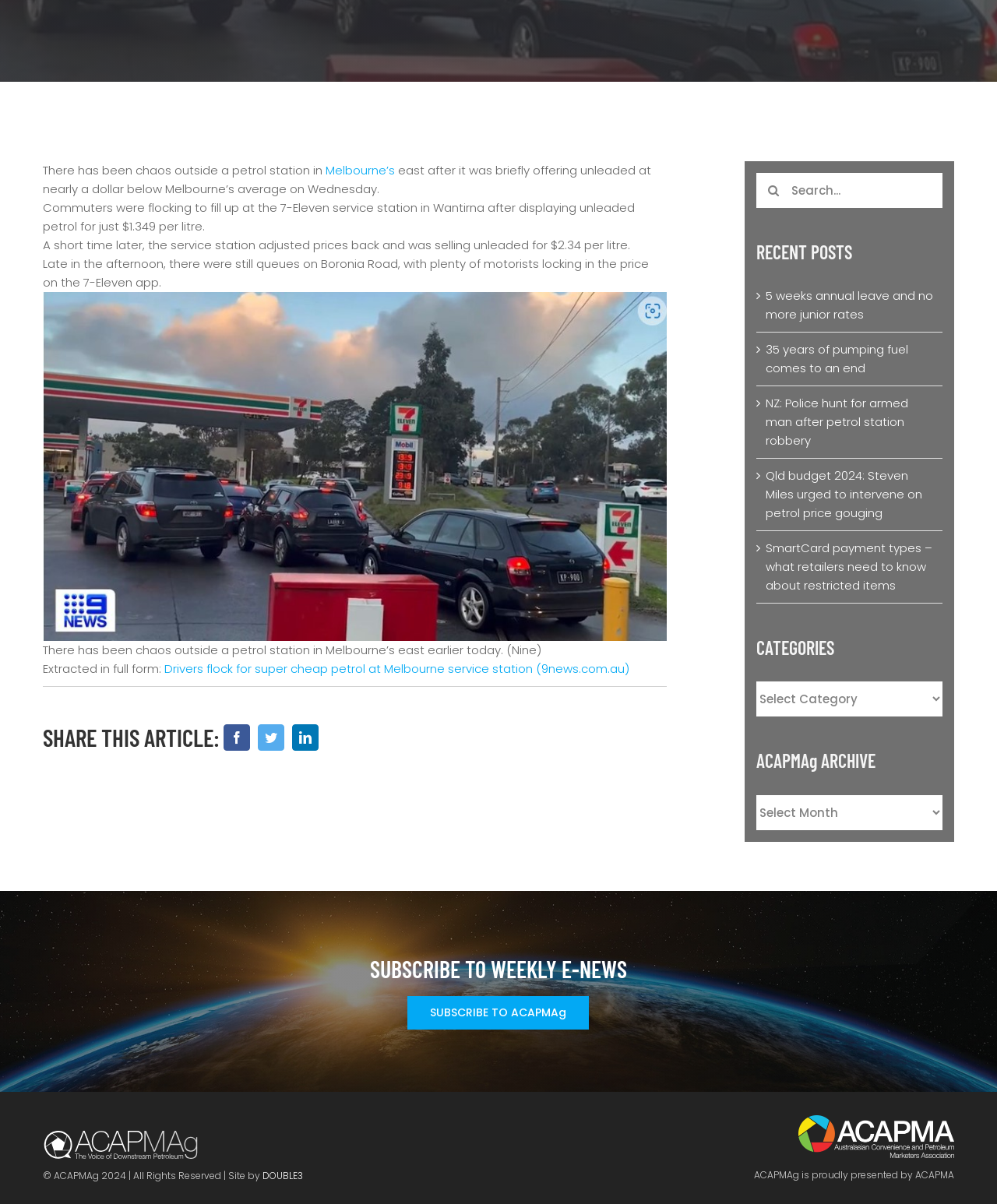Using the given element description, provide the bounding box coordinates (top-left x, top-left y, bottom-right x, bottom-right y) for the corresponding UI element in the screenshot: aria-label="Search" value=""

[0.759, 0.143, 0.794, 0.172]